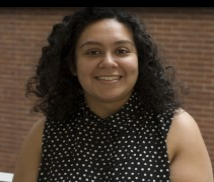What is the background of the image?
Look at the image and answer the question with a single word or phrase.

Textured red brick wall